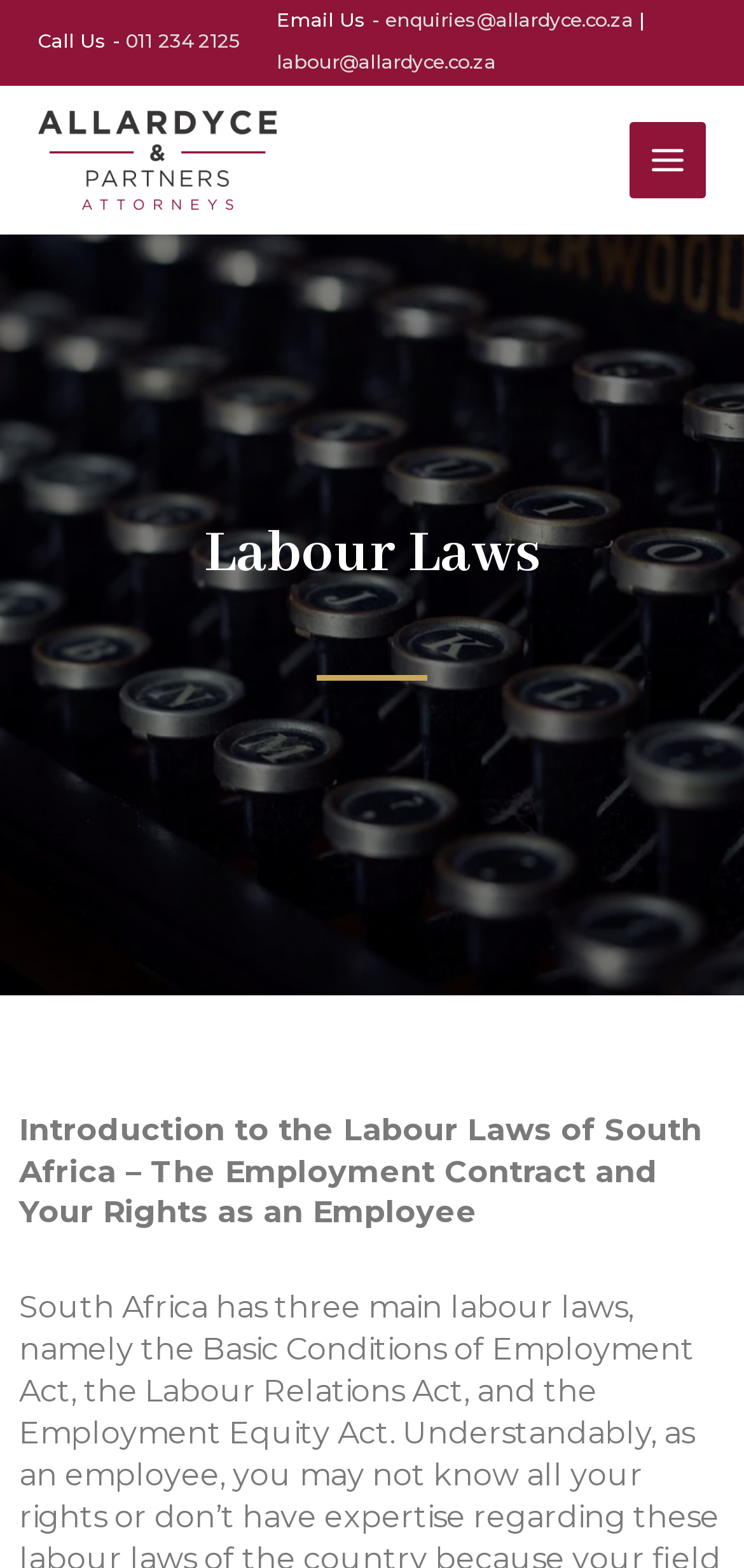Please provide the bounding box coordinates for the UI element as described: "alt="Allardyce & Partners"". The coordinates must be four floats between 0 and 1, represented as [left, top, right, bottom].

[0.051, 0.092, 0.372, 0.111]